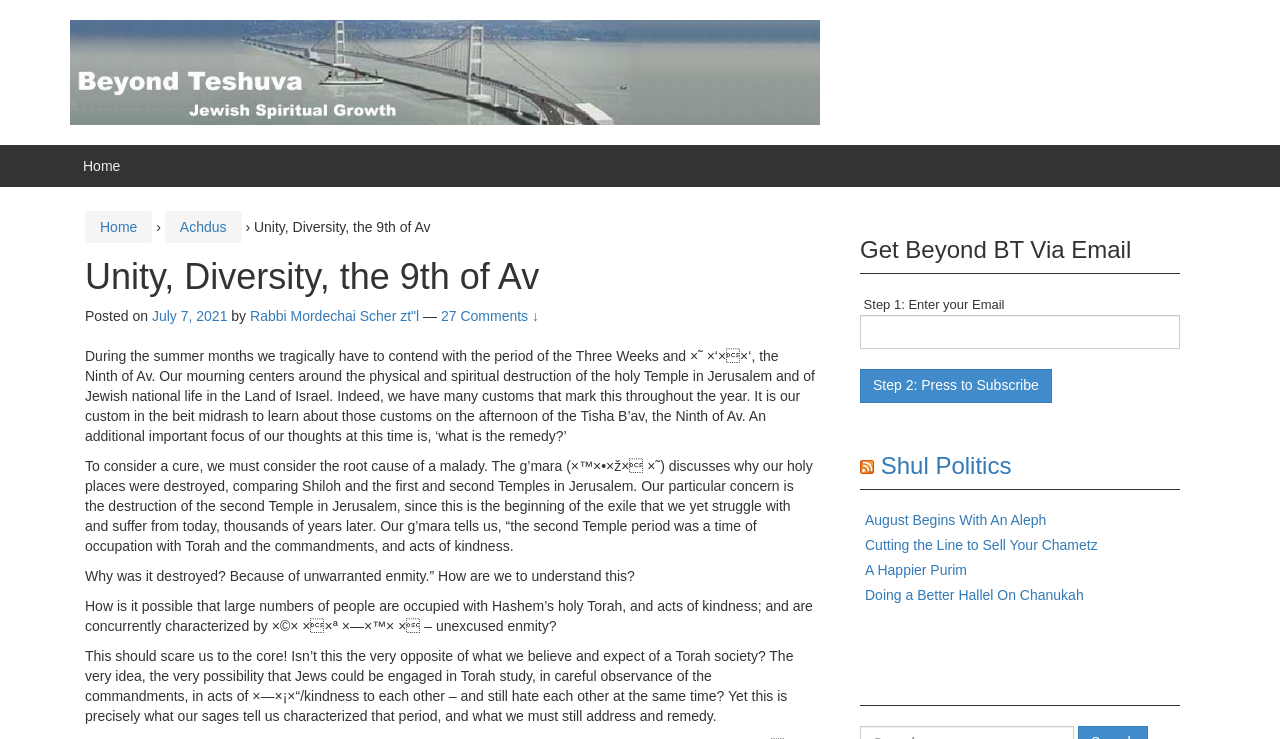Can you specify the bounding box coordinates of the area that needs to be clicked to fulfill the following instruction: "Read the article 'August Begins With An Aleph'"?

[0.676, 0.693, 0.817, 0.715]